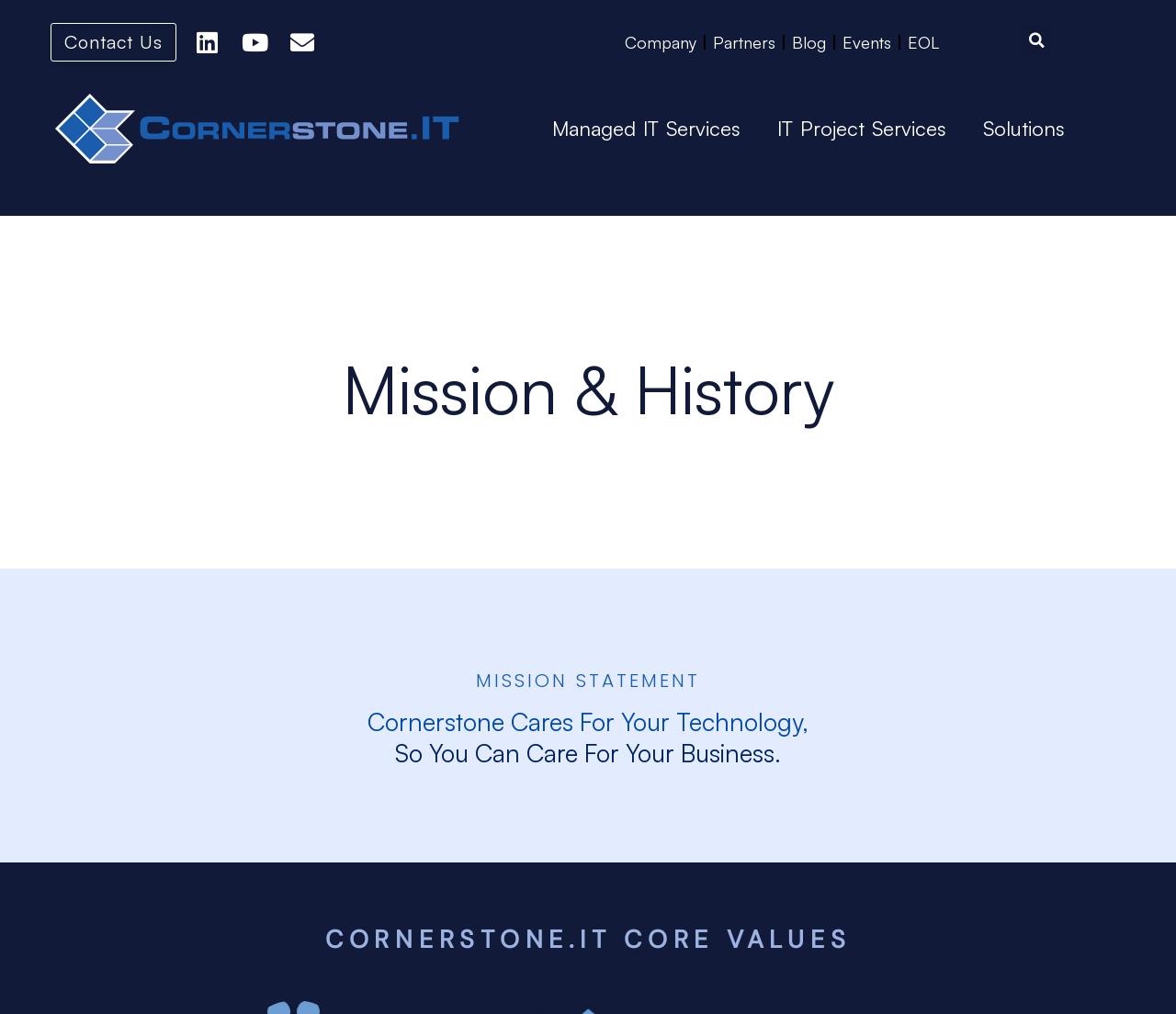How many social media links are there?
Answer the question with as much detail as possible.

I counted the number of social media links by looking at the links with icons, which are 'Linkedin ', 'Youtube ', and 'Envelope '. These links are likely to be social media links.